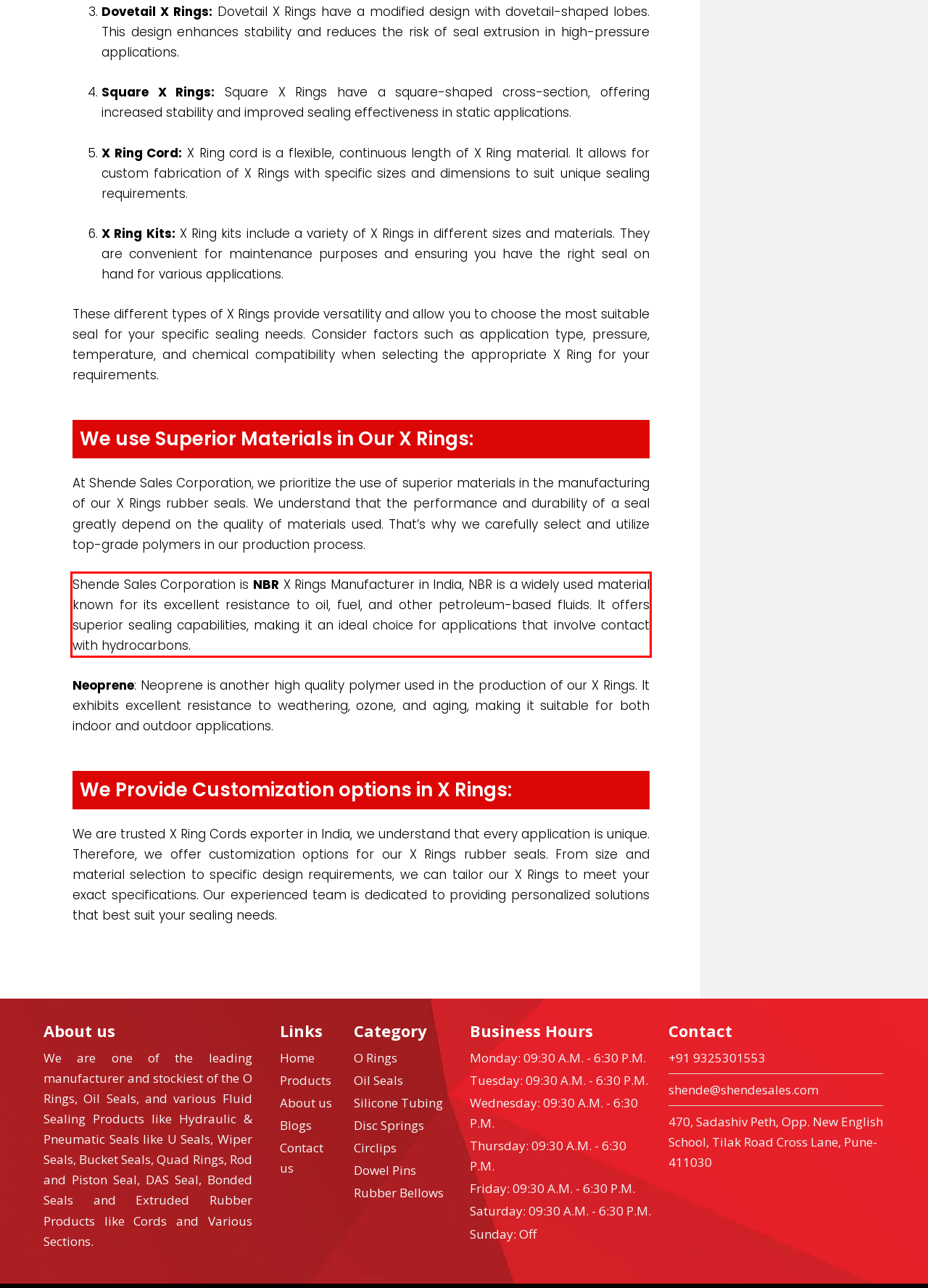Review the screenshot of the webpage and recognize the text inside the red rectangle bounding box. Provide the extracted text content.

Shende Sales Corporation is NBR X Rings Manufacturer in India, NBR is a widely used material known for its excellent resistance to oil, fuel, and other petroleum-based fluids. It offers superior sealing capabilities, making it an ideal choice for applications that involve contact with hydrocarbons.